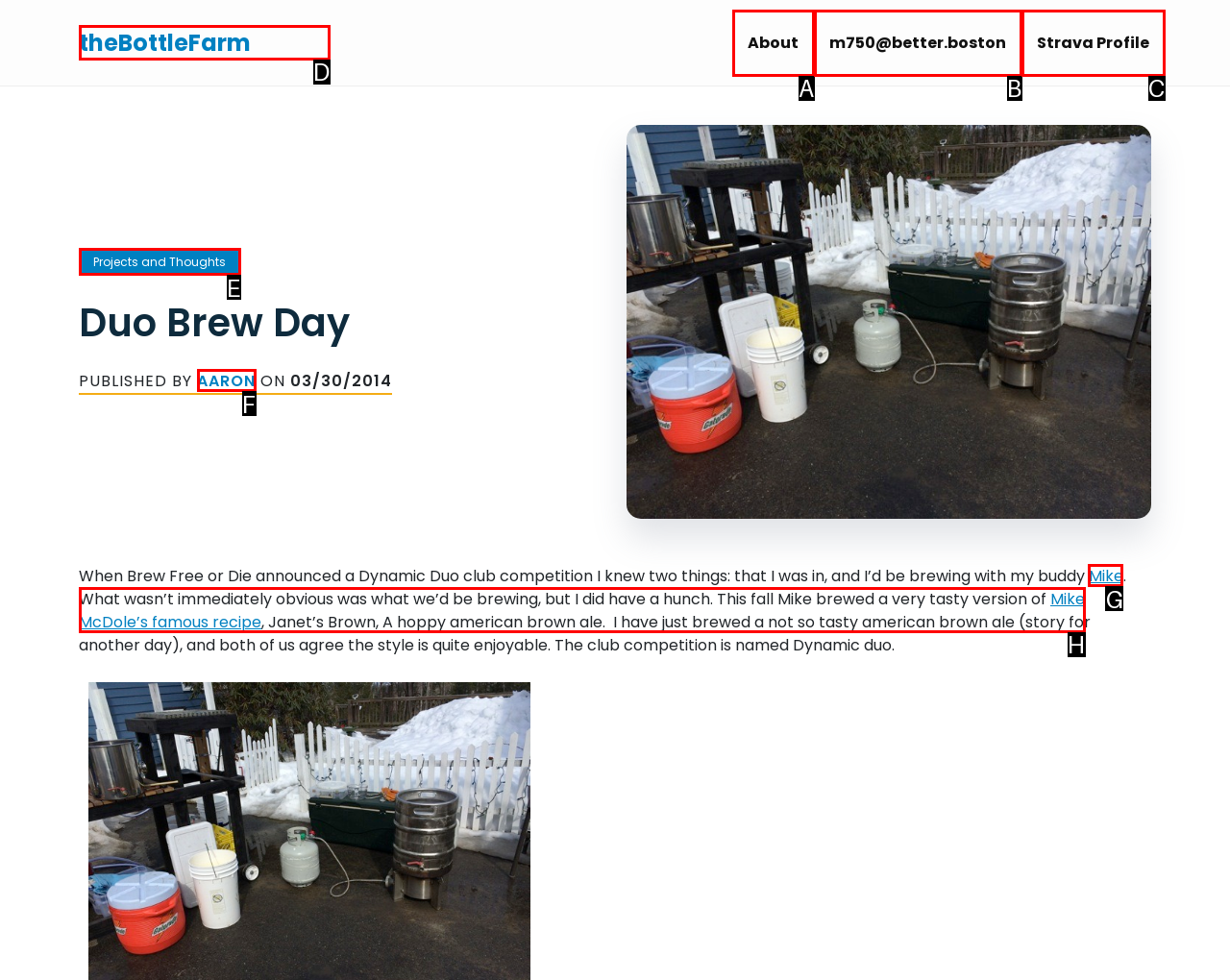Choose the letter of the option you need to click to read Mike's profile. Answer with the letter only.

G